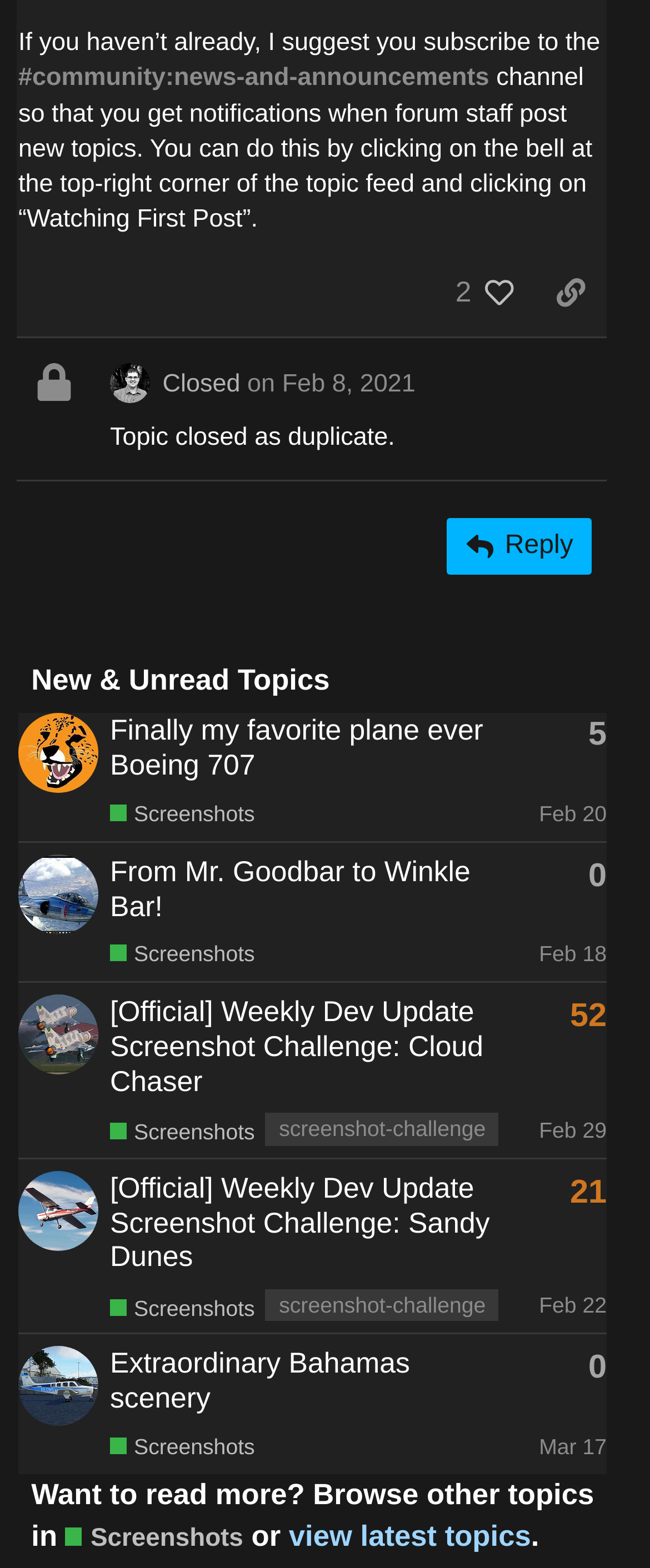Please identify the bounding box coordinates of the element's region that I should click in order to complete the following instruction: "View latest topics". The bounding box coordinates consist of four float numbers between 0 and 1, i.e., [left, top, right, bottom].

[0.444, 0.968, 0.817, 0.99]